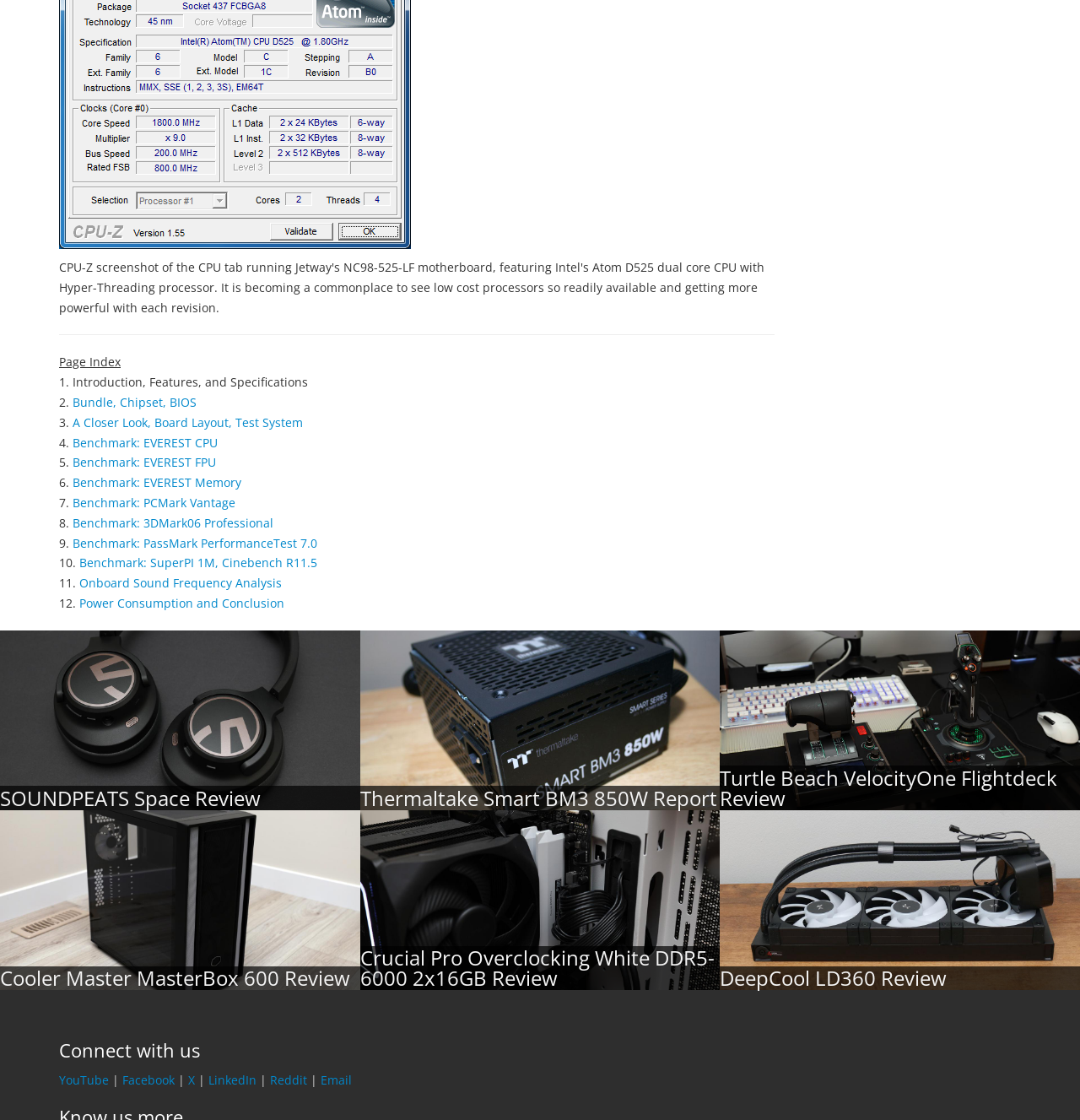Find the bounding box coordinates corresponding to the UI element with the description: "YouTube". The coordinates should be formatted as [left, top, right, bottom], with values as floats between 0 and 1.

[0.055, 0.957, 0.101, 0.971]